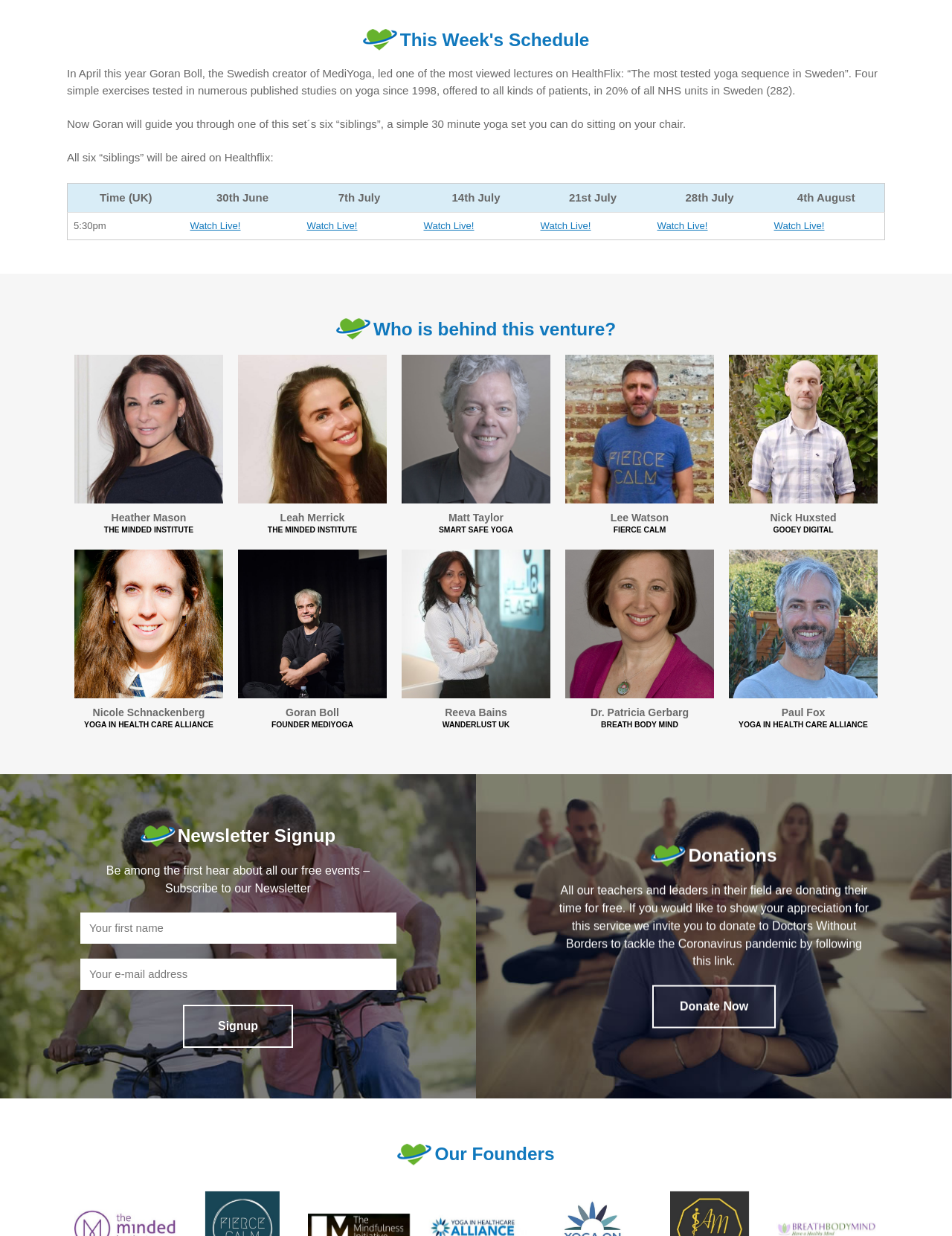Find the bounding box coordinates of the element you need to click on to perform this action: 'Enter your e-mail address'. The coordinates should be represented by four float values between 0 and 1, in the format [left, top, right, bottom].

[0.084, 0.776, 0.416, 0.801]